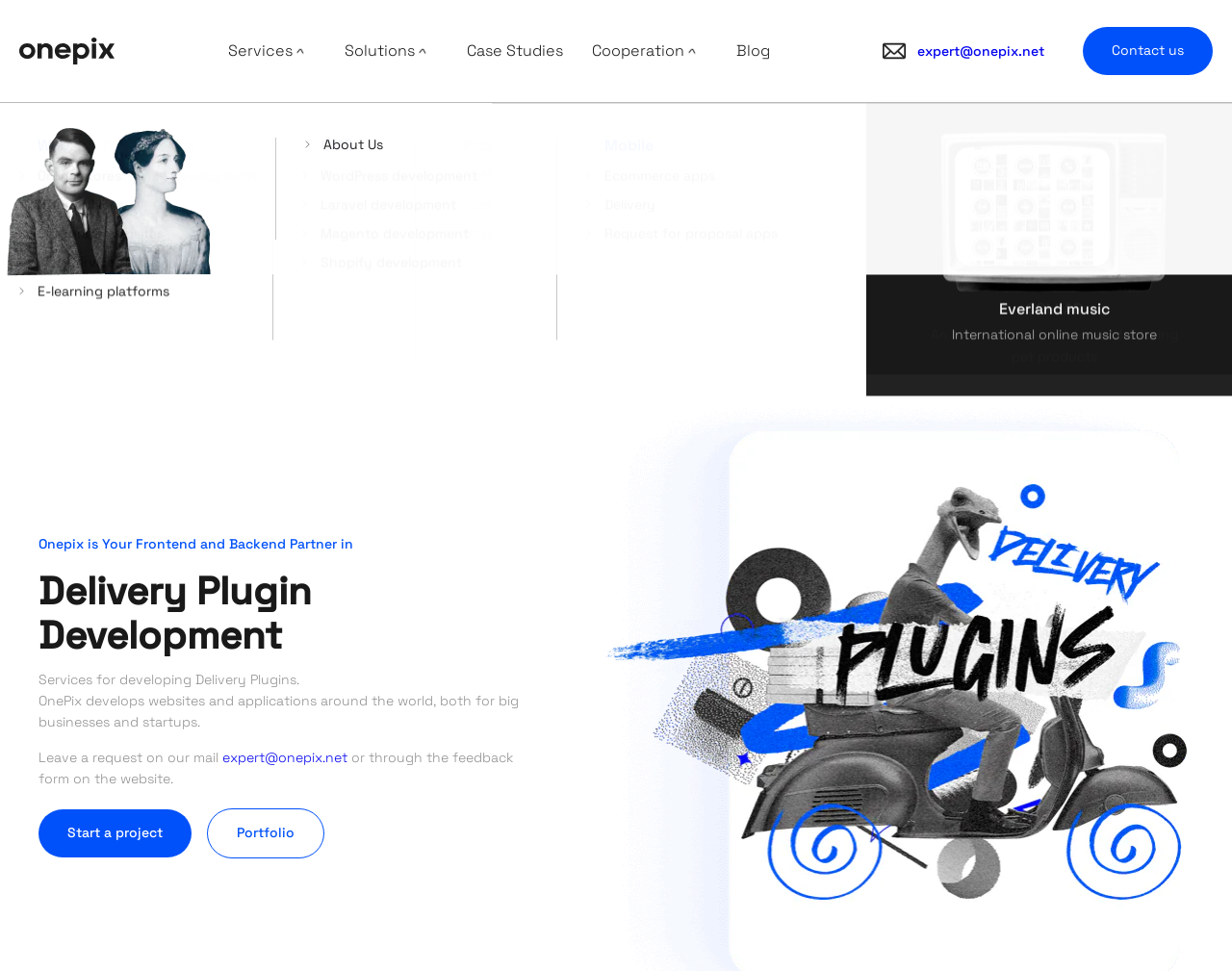Provide a single word or phrase answer to the question: 
How many navigation links are at the top of the webpage?

5